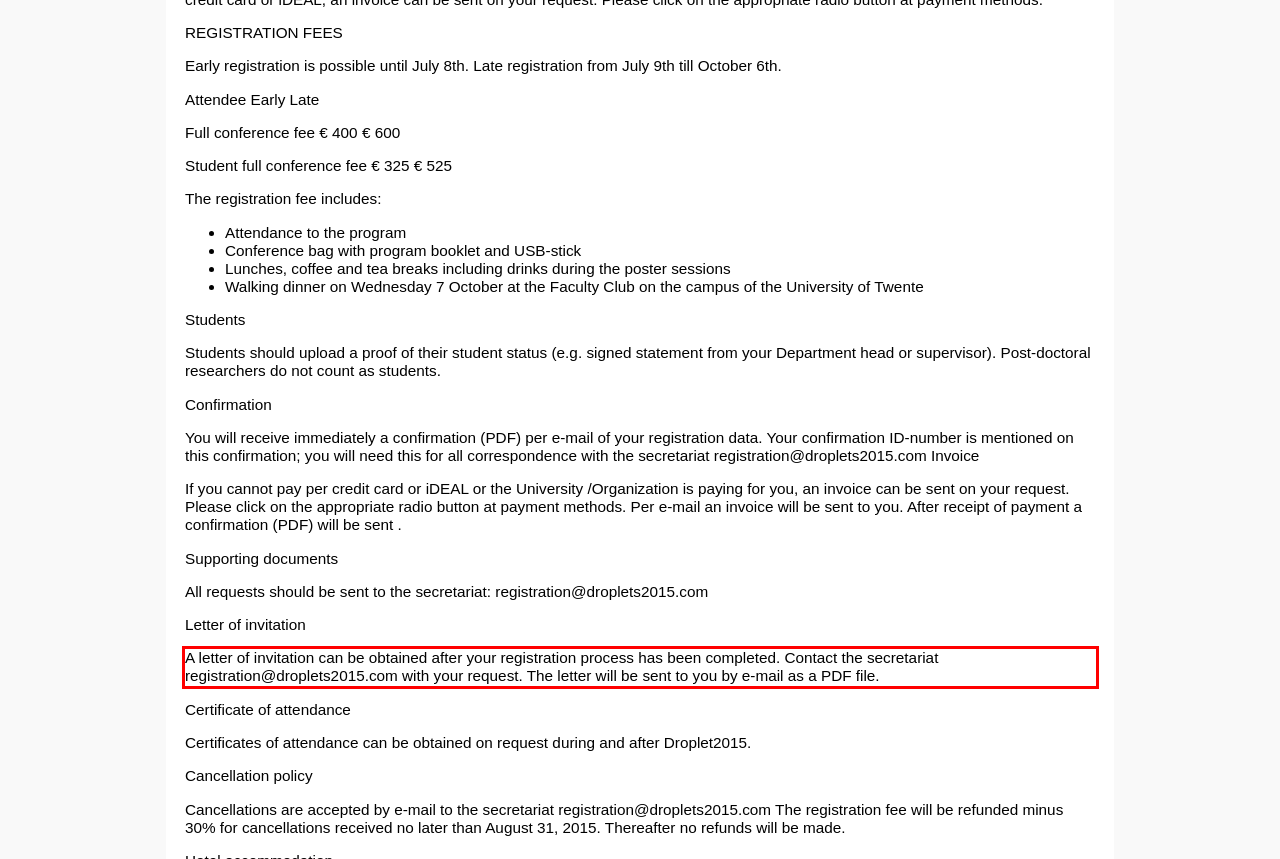Review the screenshot of the webpage and recognize the text inside the red rectangle bounding box. Provide the extracted text content.

A letter of invitation can be obtained after your registration process has been completed. Contact the secretariat registration@droplets2015.com with your request. The letter will be sent to you by e-mail as a PDF file.